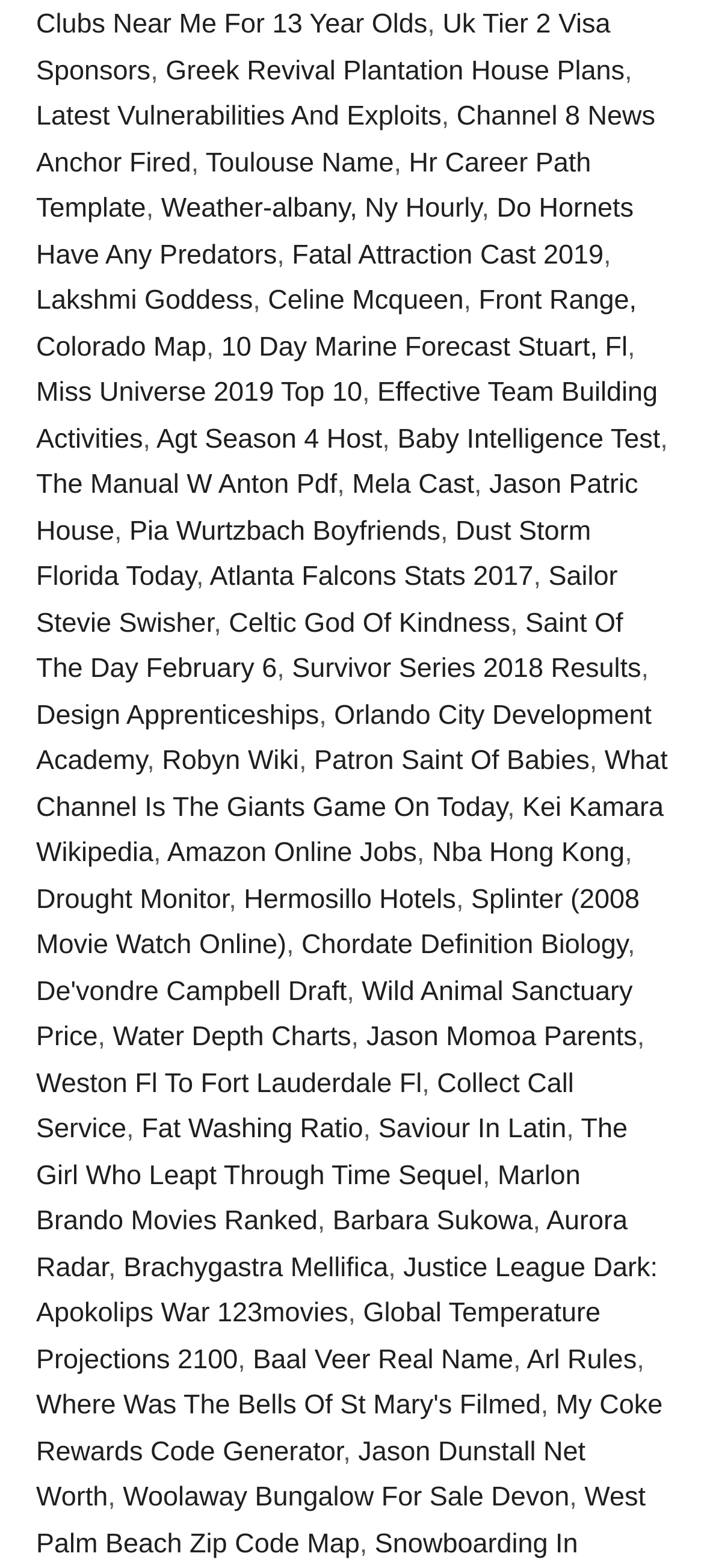Respond with a single word or phrase:
What is the topic of the link at the top left?

Uk Tier 2 Visa Sponsors